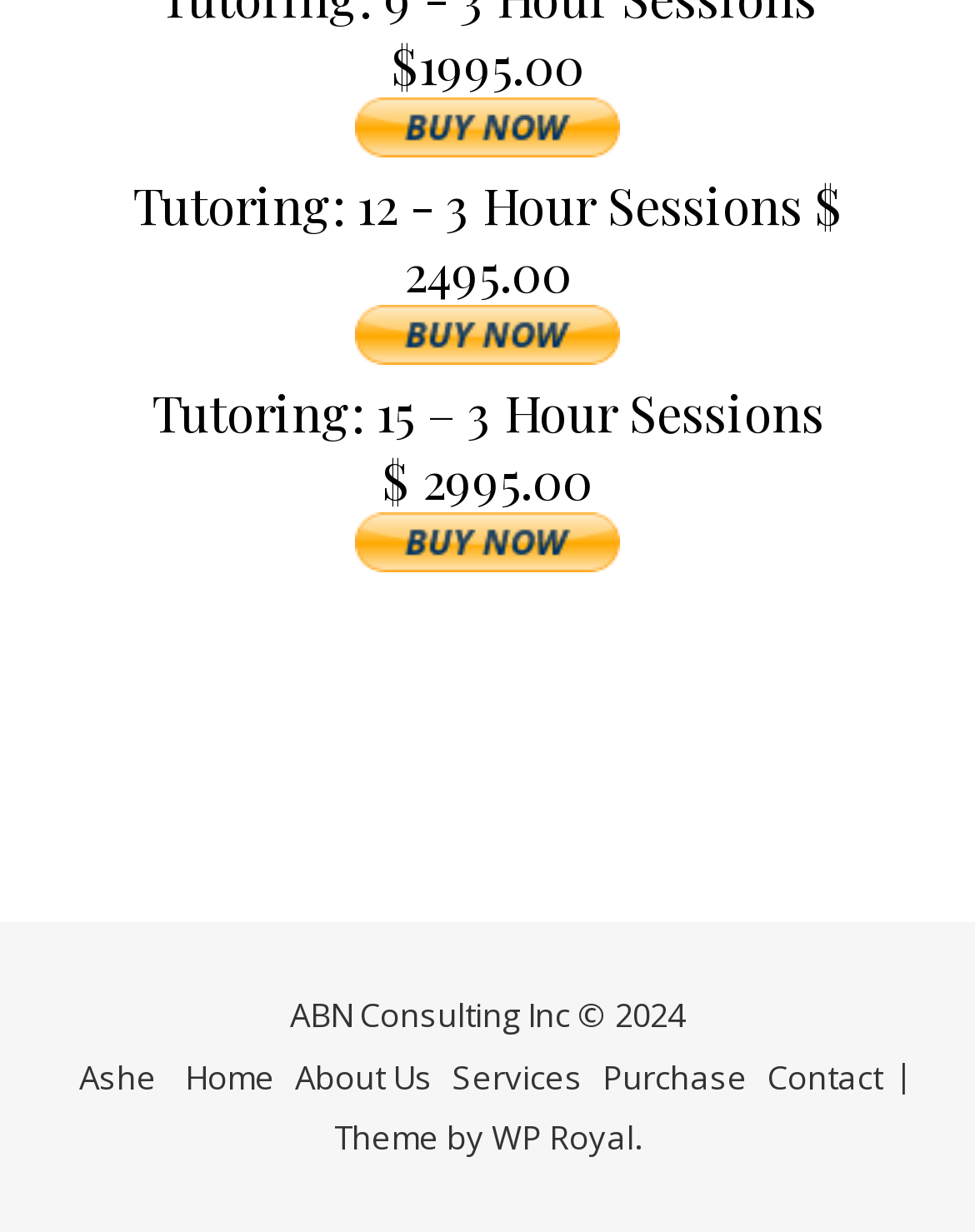Identify the bounding box coordinates of the area you need to click to perform the following instruction: "Submit tutoring request for 15 – 3 Hour Sessions".

[0.364, 0.416, 0.636, 0.465]